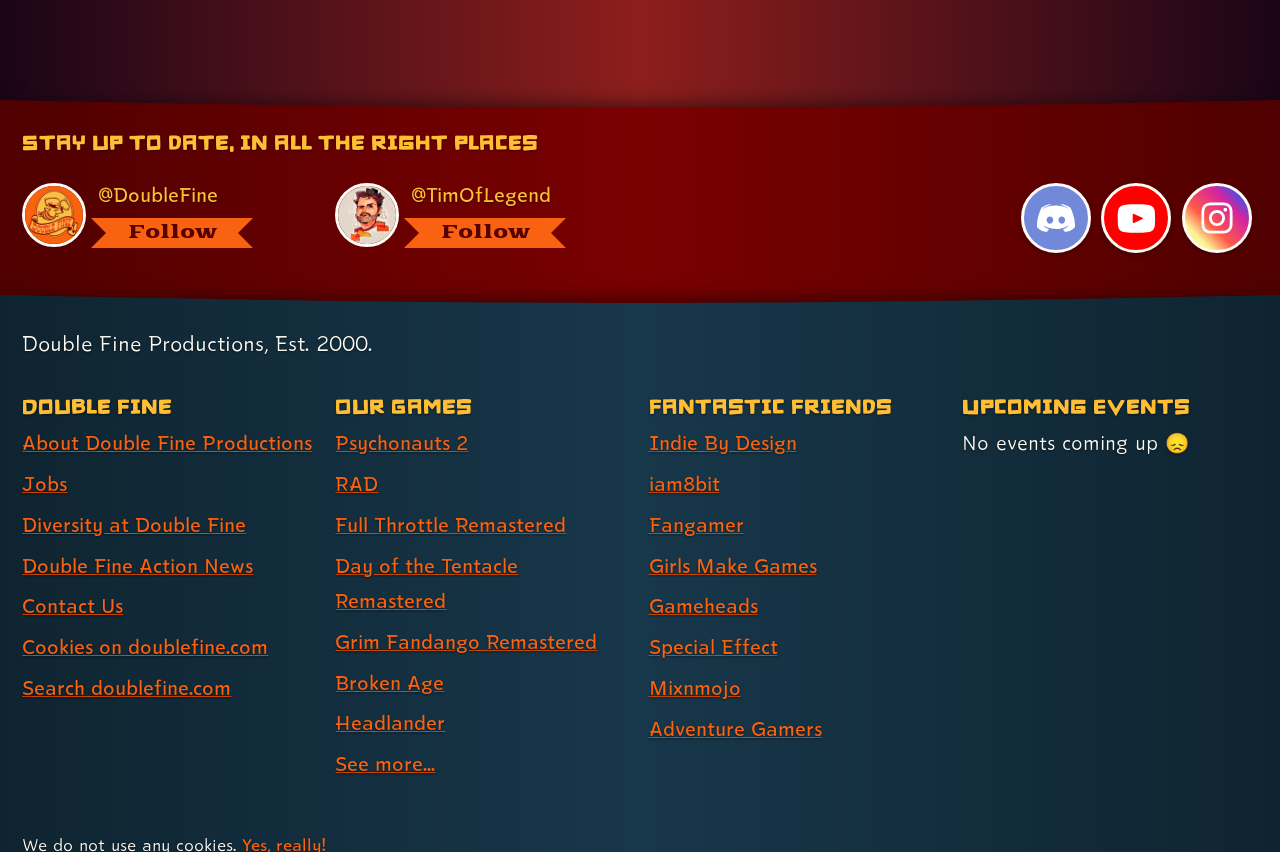What is the name of the company?
Provide a thorough and detailed answer to the question.

The name of the company can be found in the static text element 'Double Fine Productions, Est. 2000.' which is located at the top of the webpage.